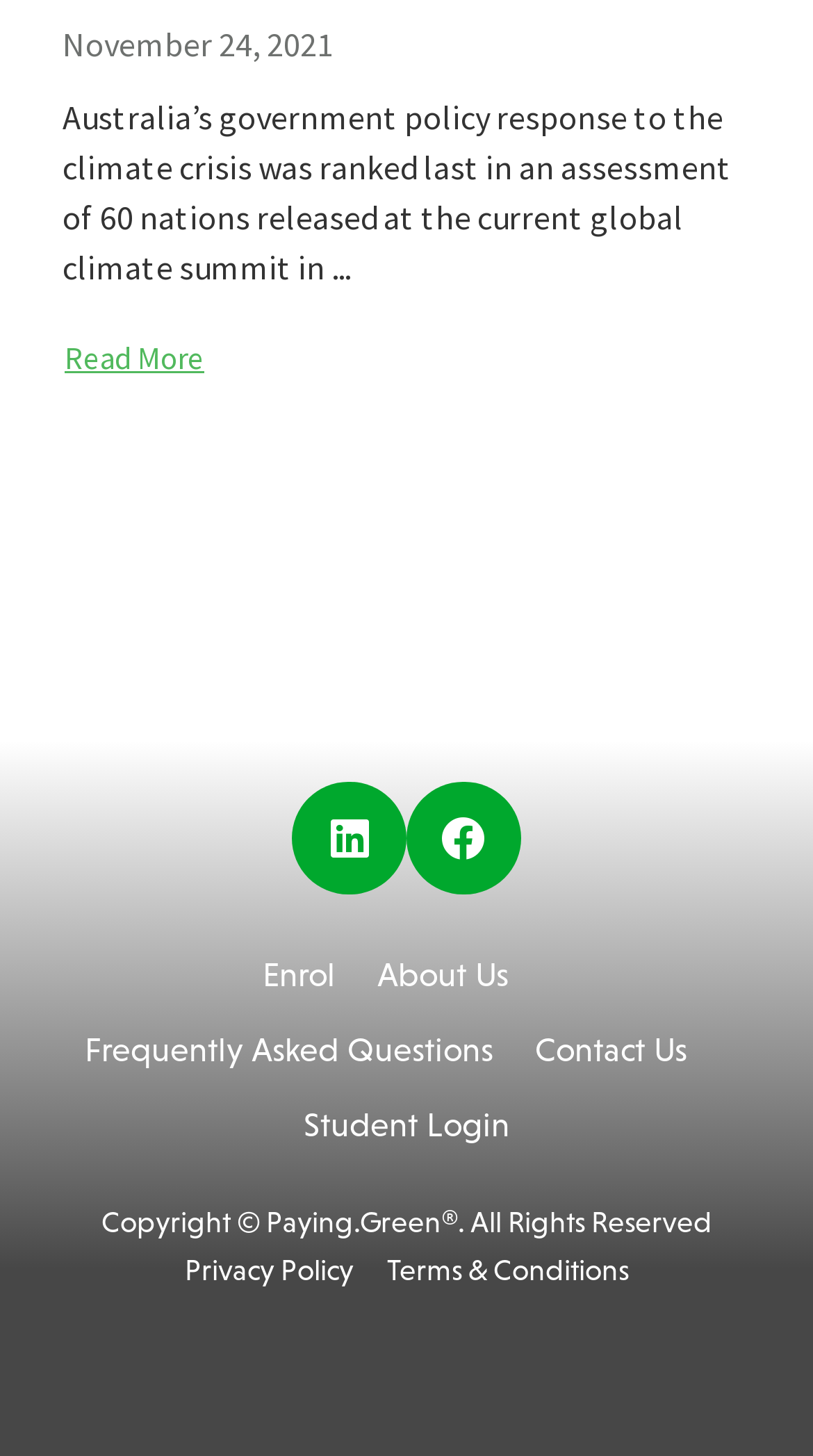Locate the bounding box of the UI element based on this description: "Facebook". Provide four float numbers between 0 and 1 as [left, top, right, bottom].

[0.5, 0.537, 0.64, 0.615]